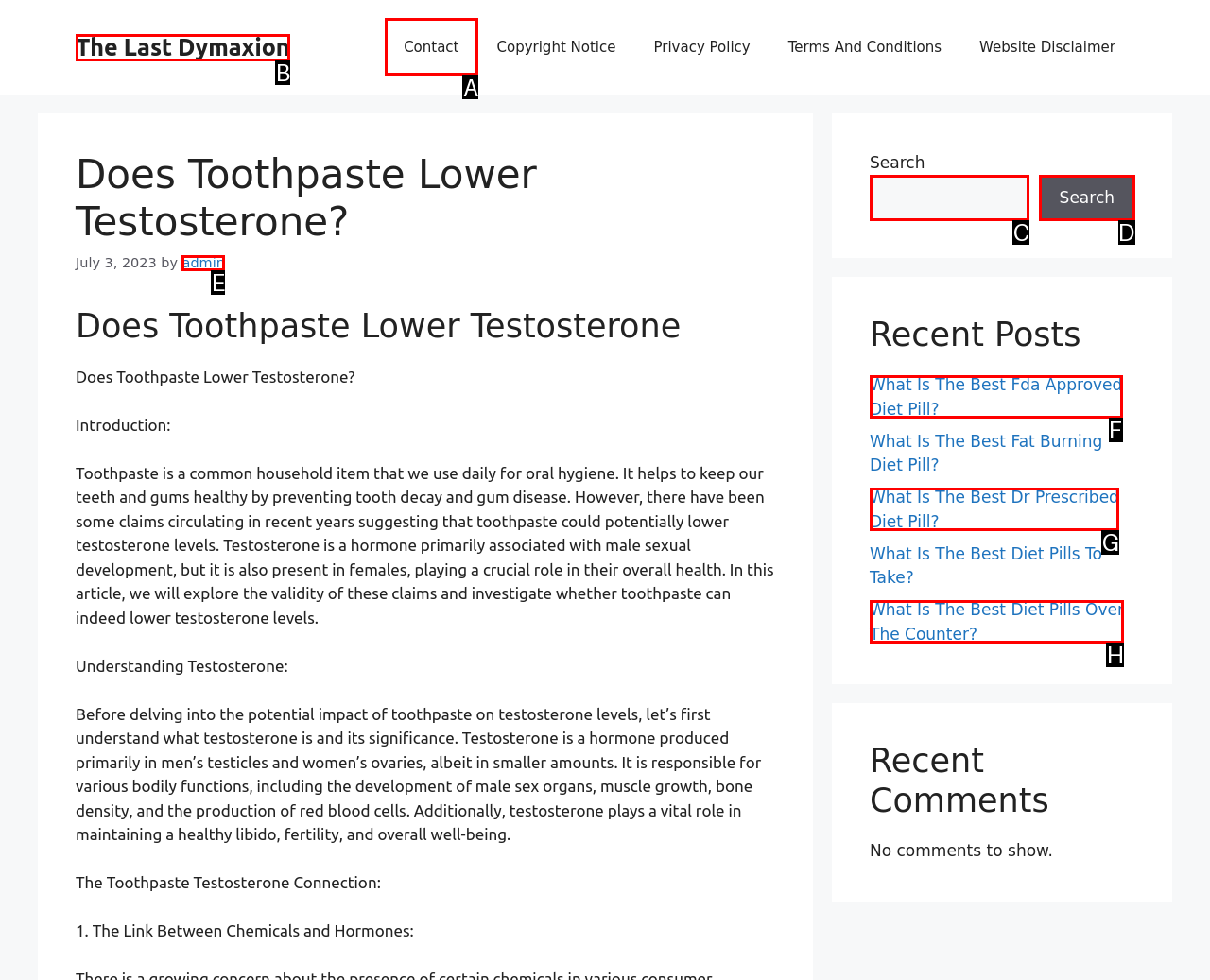From the available options, which lettered element should I click to complete this task: Go to Contact page?

A